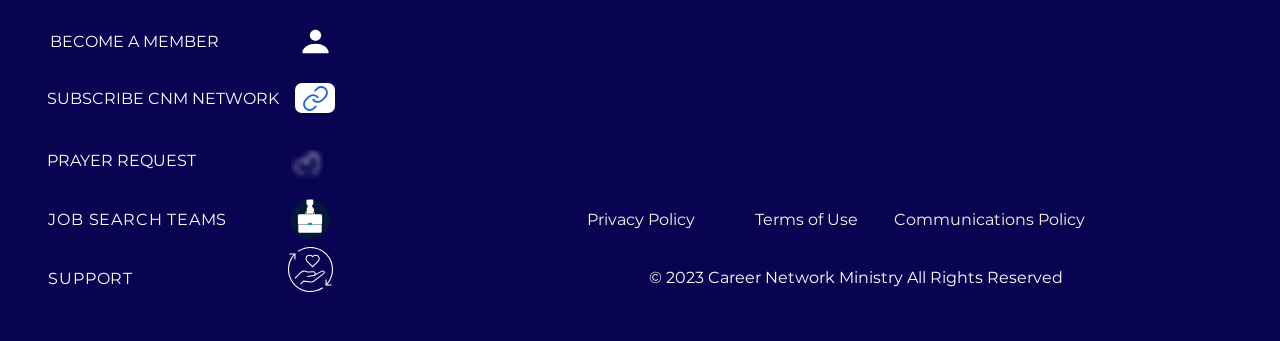What is the 'Image representing volunteering and giving back to the community' for?
Use the image to answer the question with a single word or phrase.

To represent volunteering